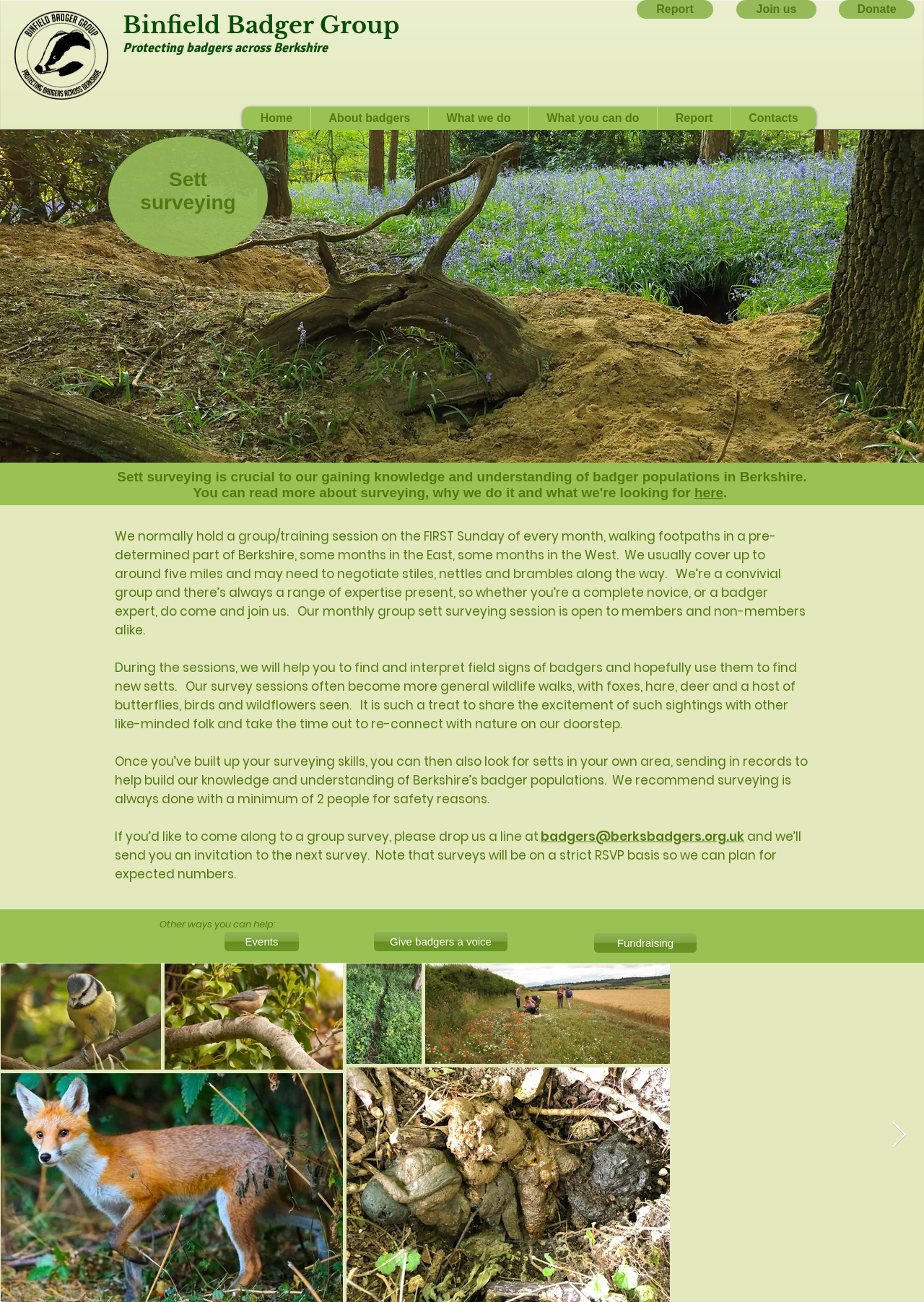Please provide the bounding box coordinates for the element that needs to be clicked to perform the following instruction: "Click Donate". The coordinates should be given as four float numbers between 0 and 1, i.e., [left, top, right, bottom].

[0.908, 0.0, 0.99, 0.014]